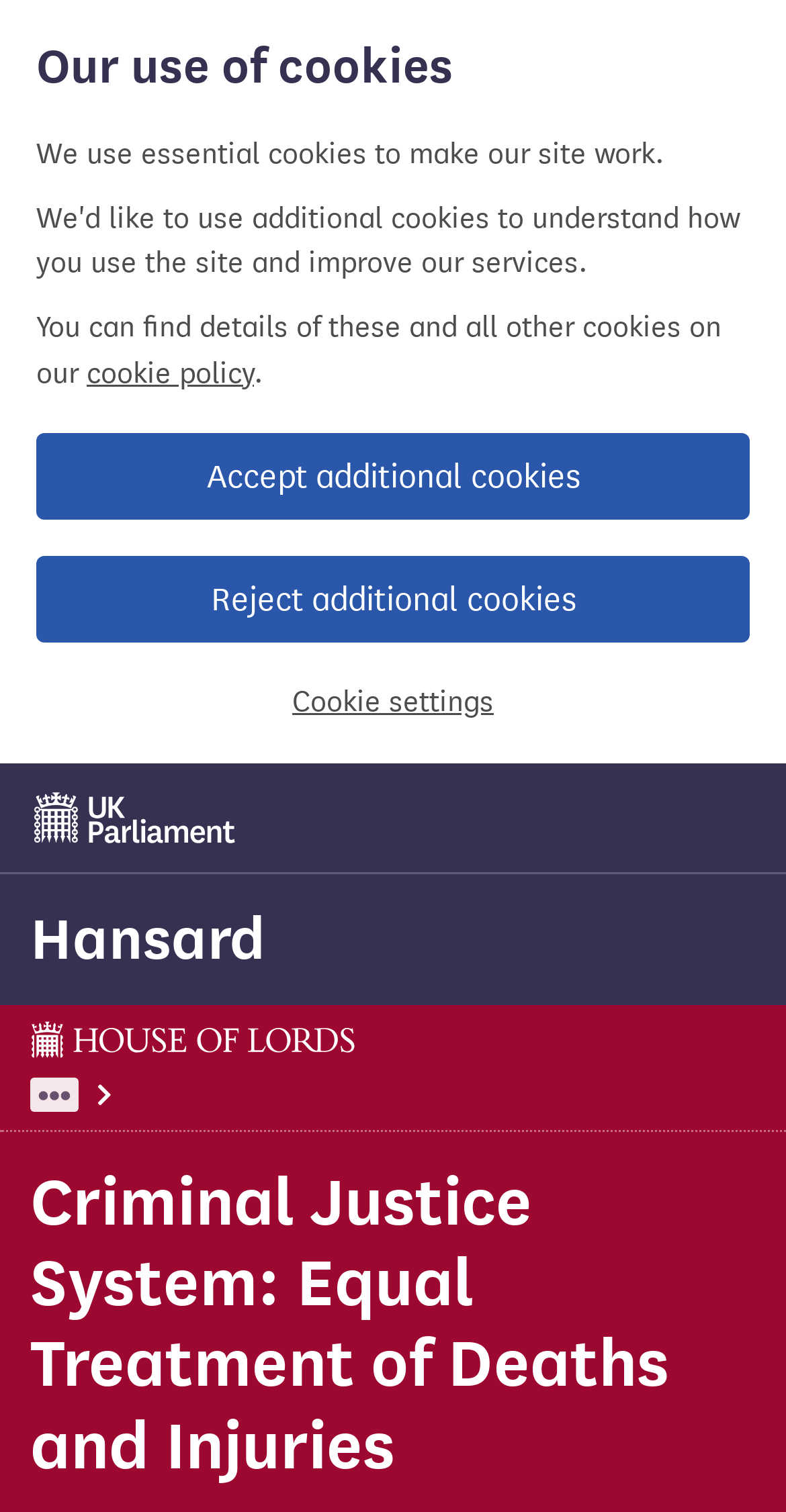What is the name of the section above the 'Hansard' link?
Give a detailed response to the question by analyzing the screenshot.

I found the answer by looking at the region element 'Cookie banner' located at the top of the webpage, which suggests that the section above the 'Hansard' link is related to cookies.